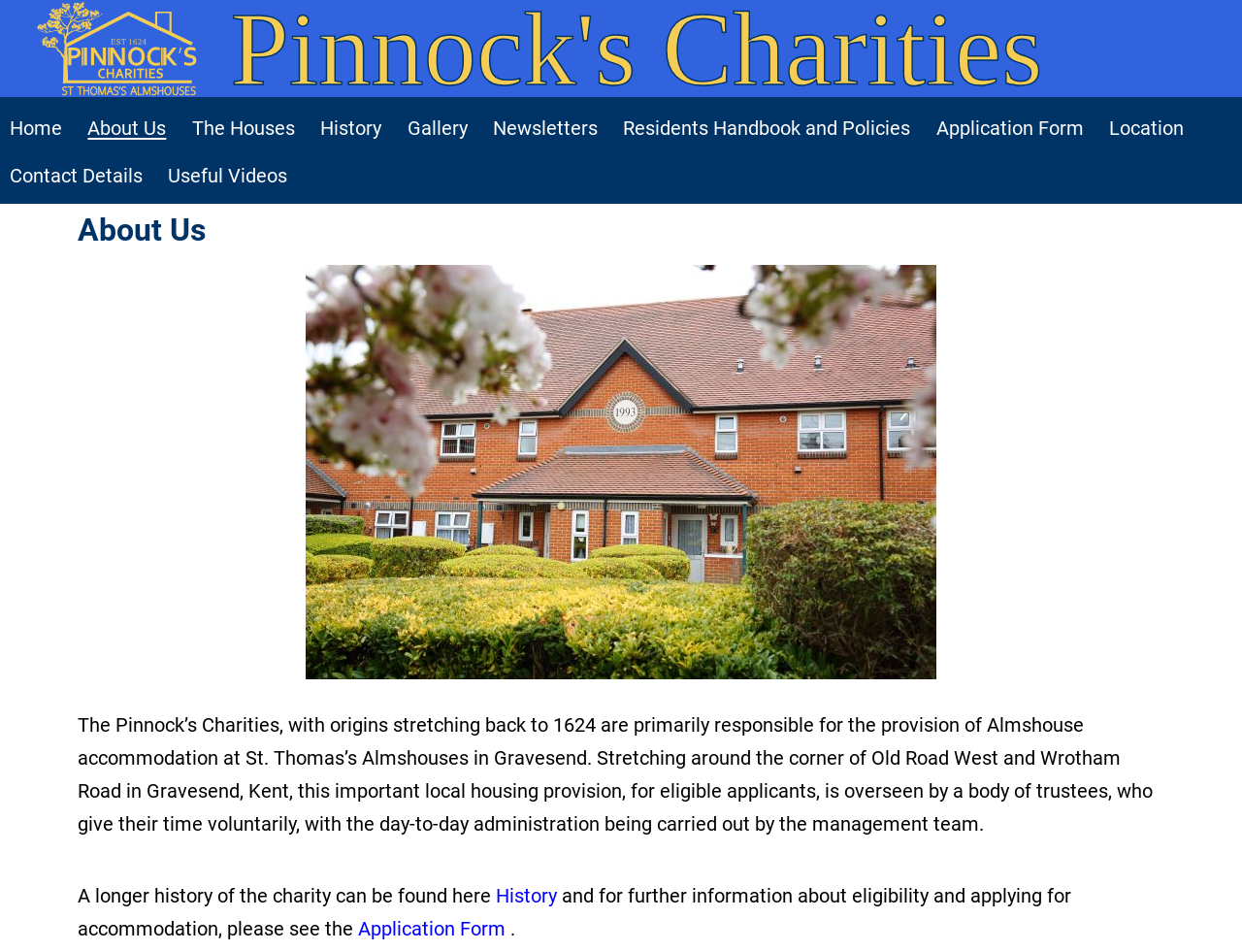Highlight the bounding box of the UI element that corresponds to this description: "Residents Handbook and Policies".

[0.491, 0.109, 0.743, 0.16]